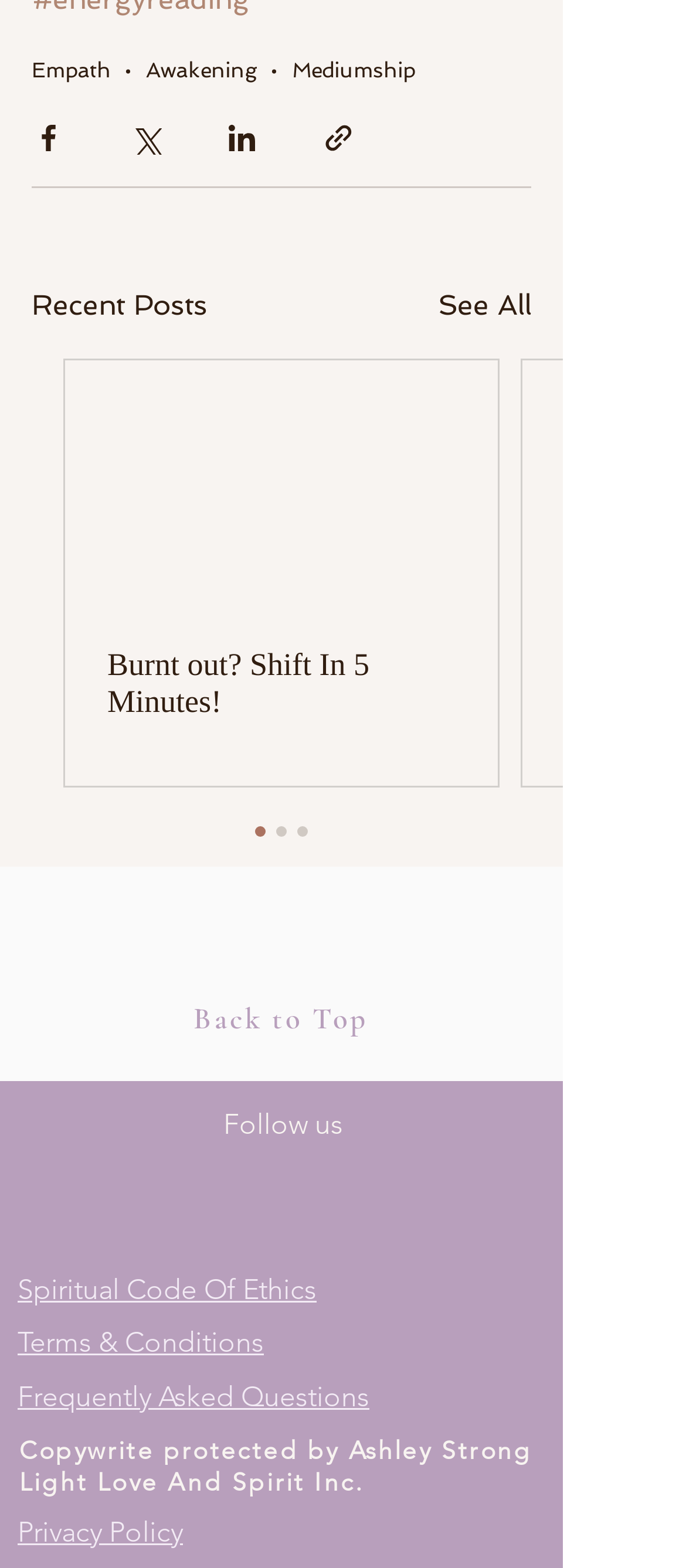How many social media links are there in the footer?
Based on the image, respond with a single word or phrase.

3